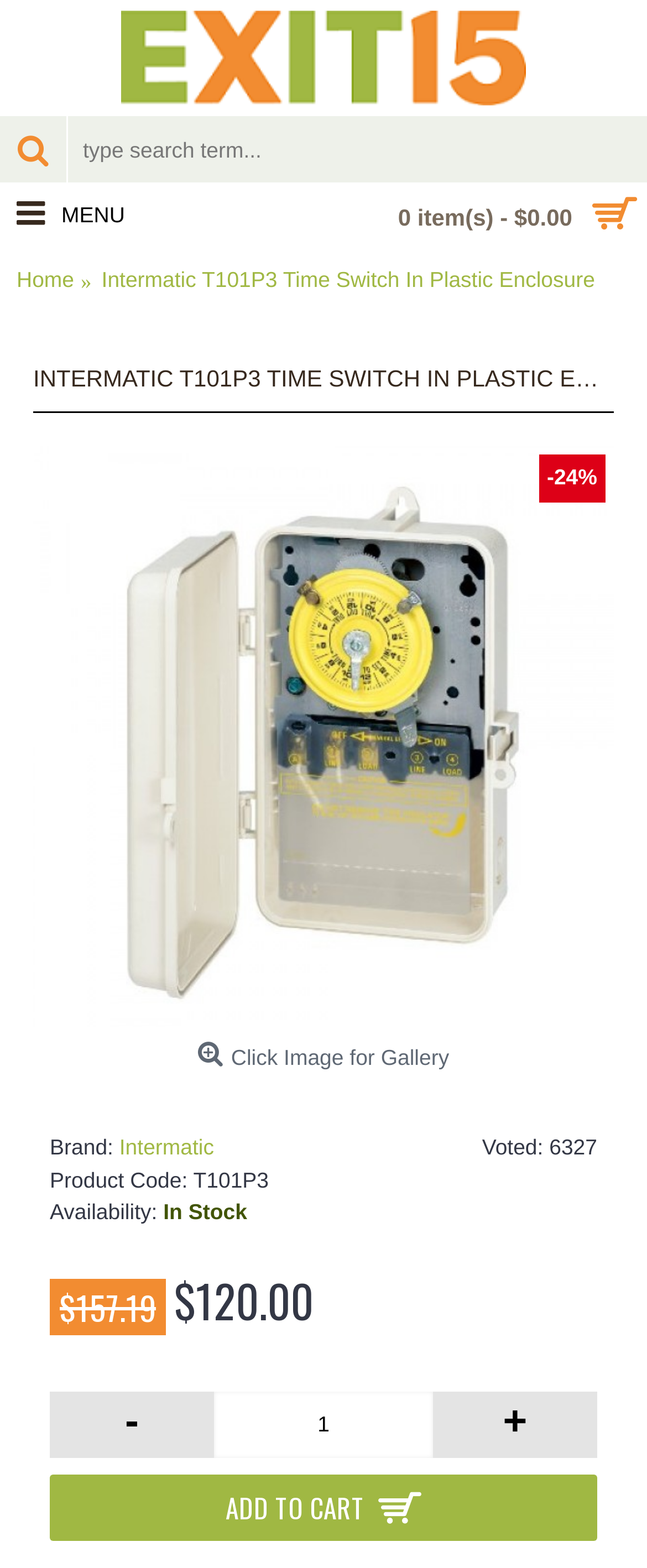What is the product name?
Respond to the question with a single word or phrase according to the image.

Intermatic T101P3 Time Switch In Plastic Enclosure